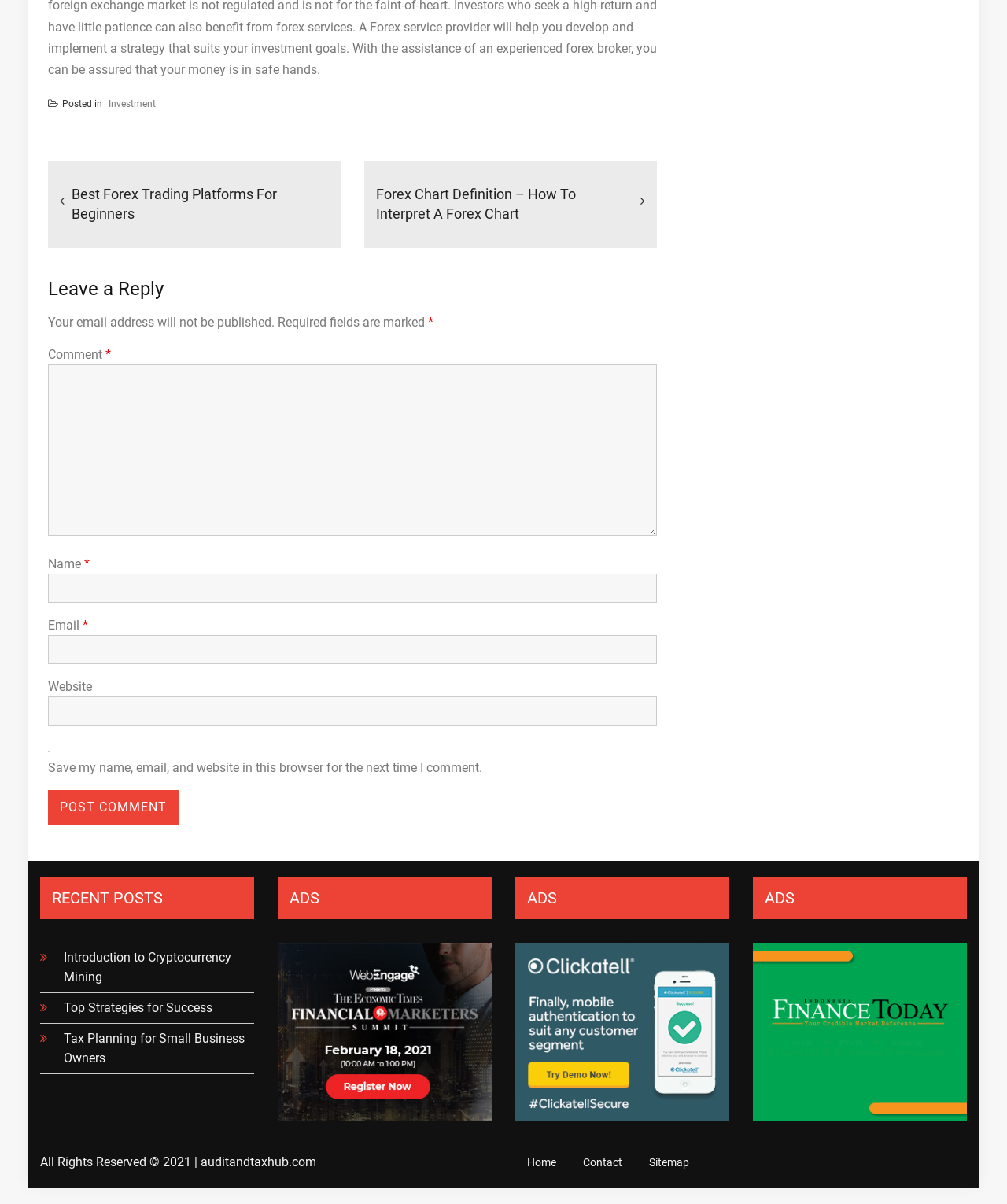What is the purpose of the checkbox?
Please provide a single word or phrase as your answer based on the screenshot.

Save comment info